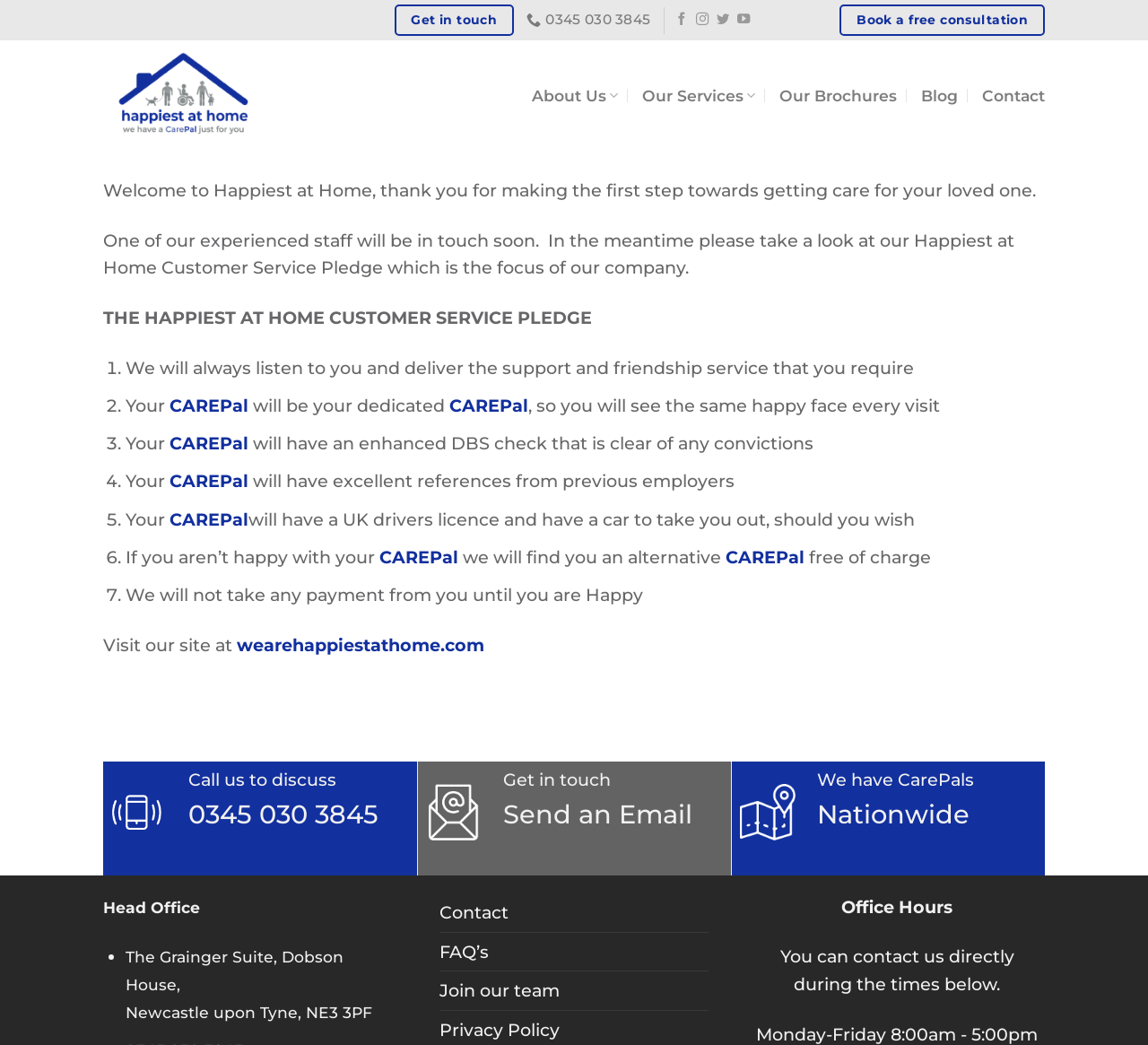Identify the bounding box of the UI component described as: "About Us".

[0.463, 0.071, 0.539, 0.112]